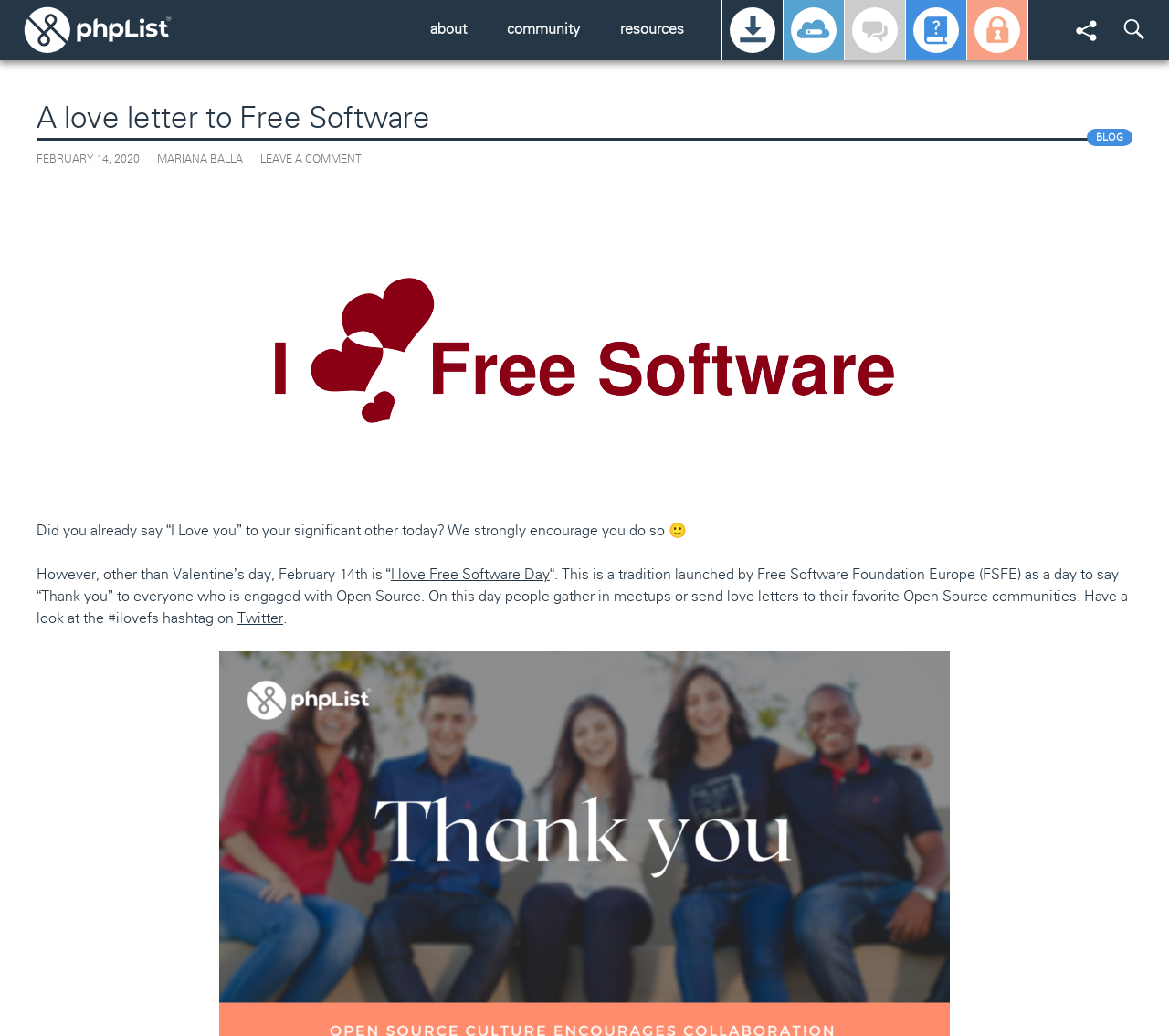Please identify the coordinates of the bounding box that should be clicked to fulfill this instruction: "write a blog".

[0.389, 0.283, 0.608, 0.296]